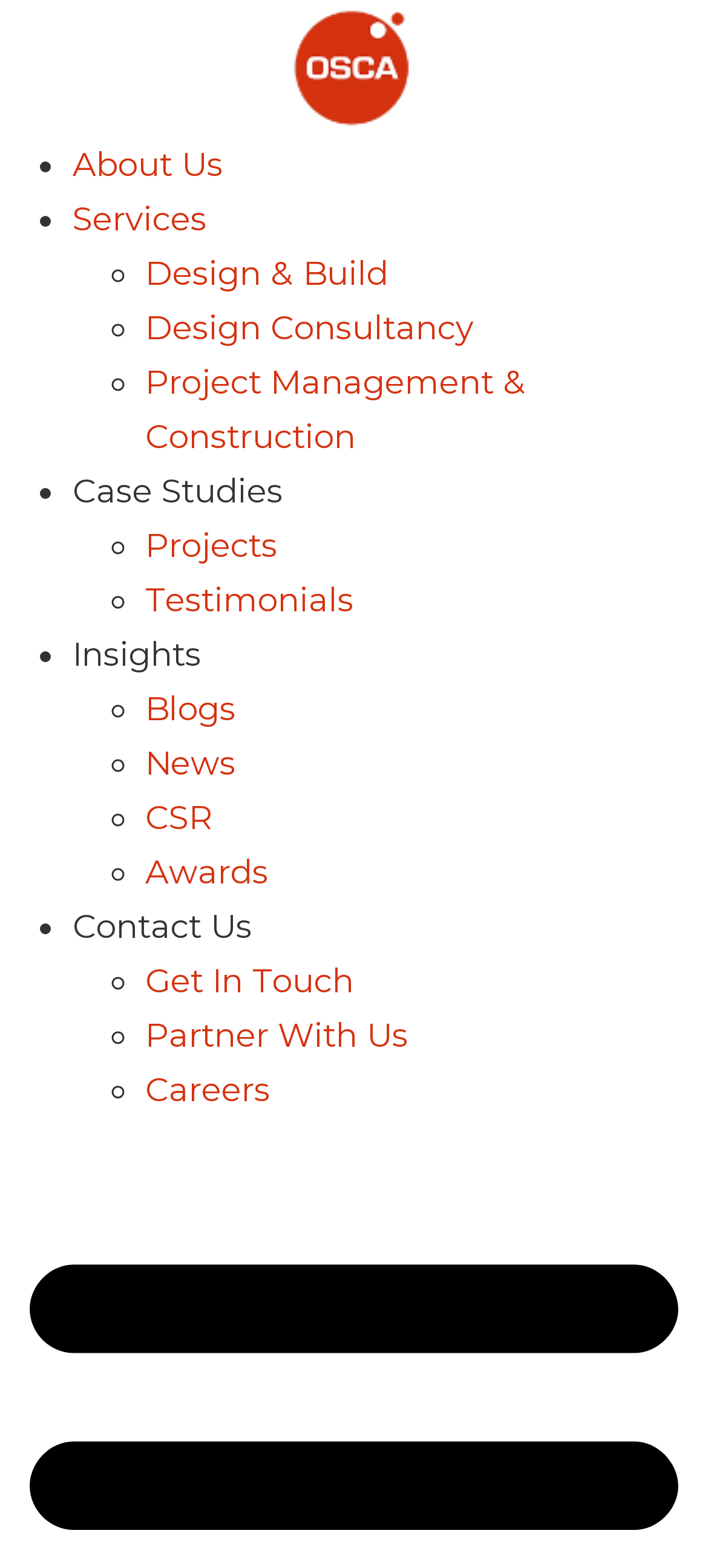What is the purpose of the '◦' symbol?
Look at the image and respond with a single word or a short phrase.

List marker